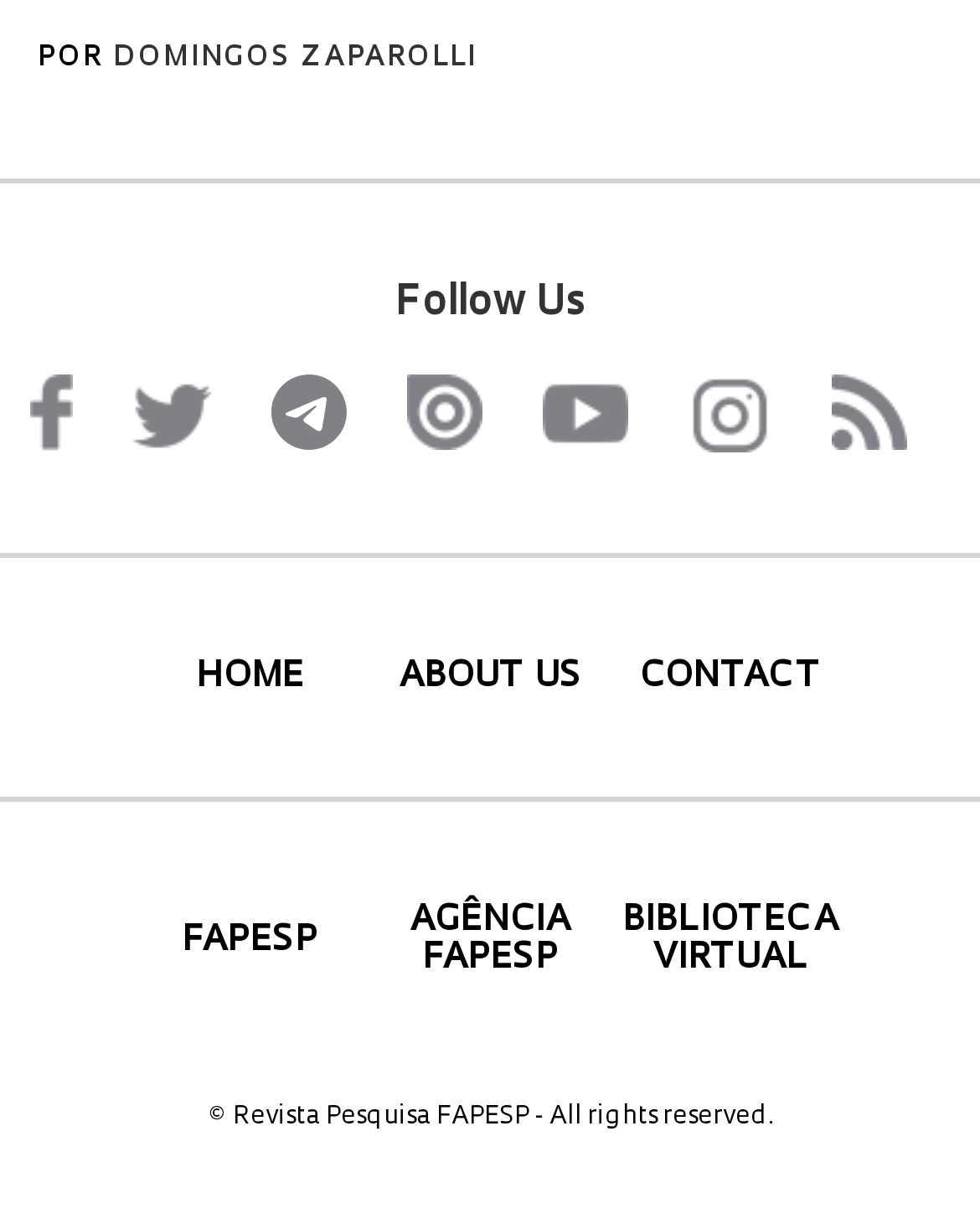Find the bounding box coordinates of the area to click in order to follow the instruction: "Contact us".

[0.625, 0.541, 0.865, 0.572]